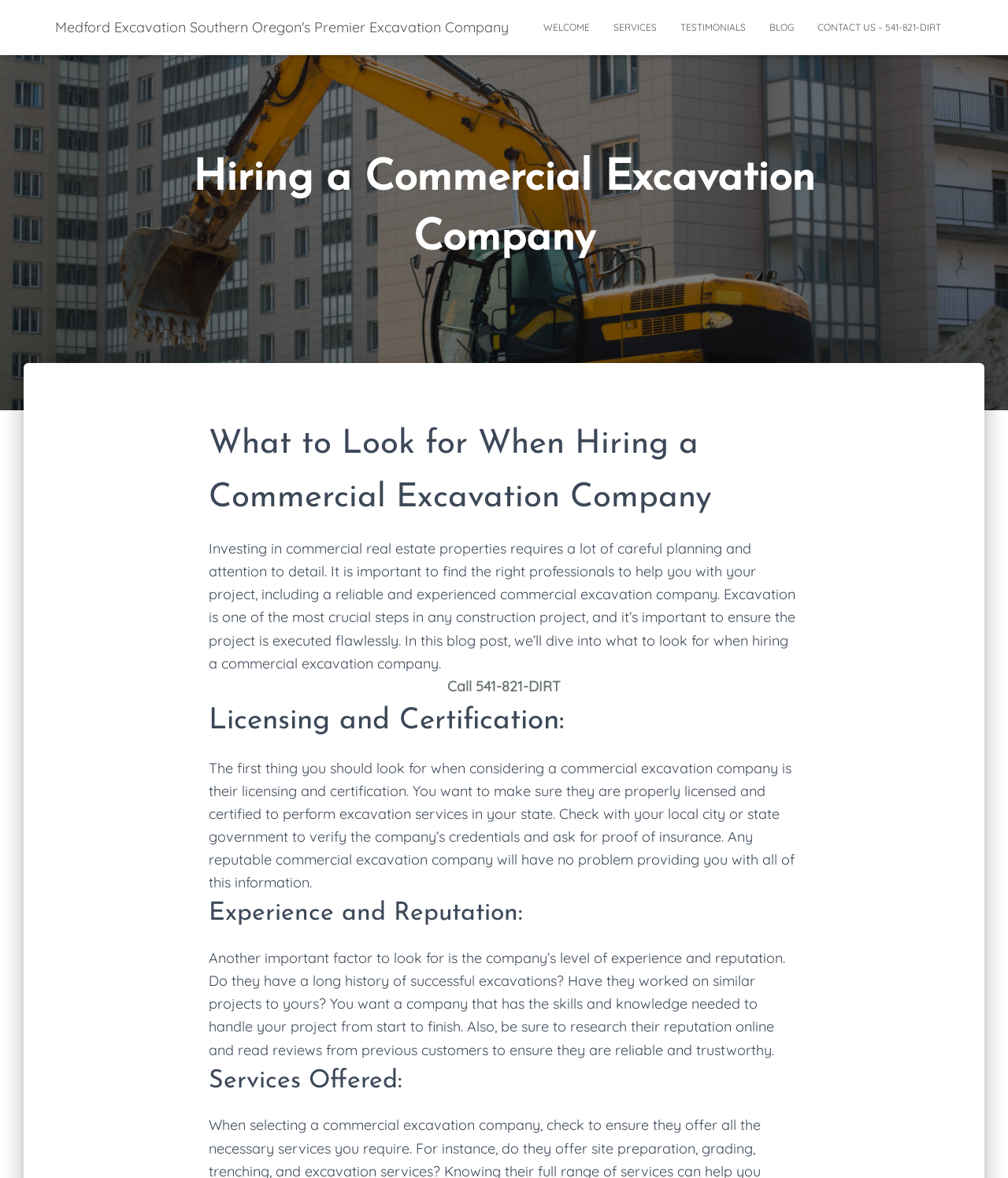Answer the question below using just one word or a short phrase: 
What should you check with your local city or state government?

Company's credentials